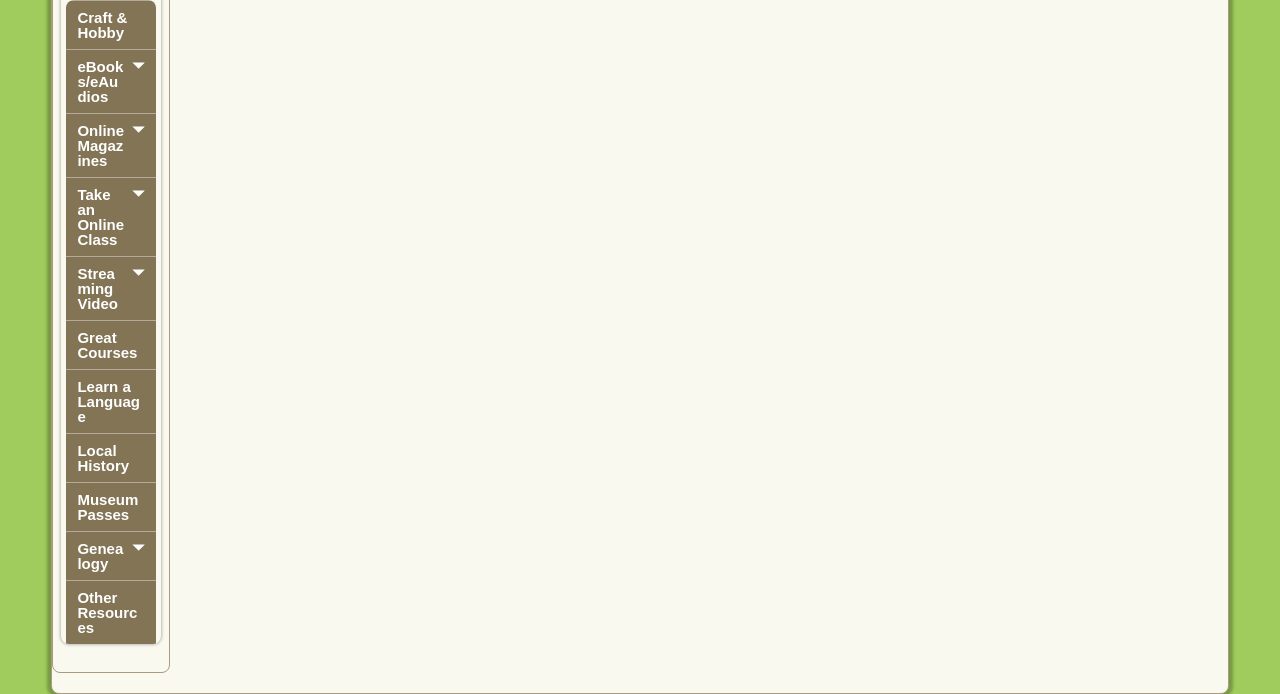From the image, can you give a detailed response to the question below:
What are the categories of resources available?

By examining the links on the webpage, I can see that there are various categories of resources available, including Craft & Hobby, eBooks/eAudios, Online Magazines, Take an Online Class, Streaming Video, Great Courses, Learn a Language, Local History, Museum Passes, Genealogy, and Other Resources.